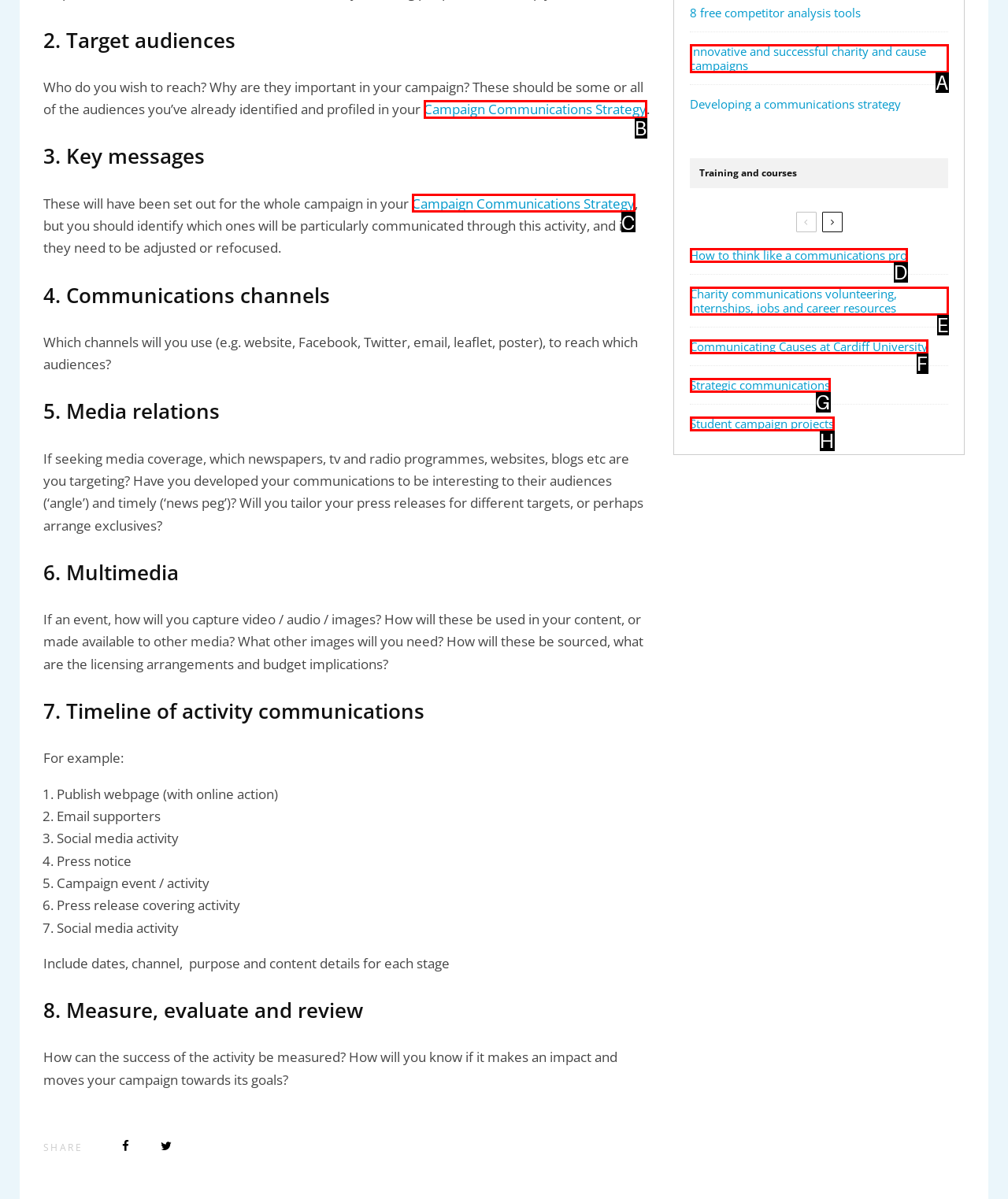Identify which option matches the following description: Campaign Communications Strategy
Answer by giving the letter of the correct option directly.

C